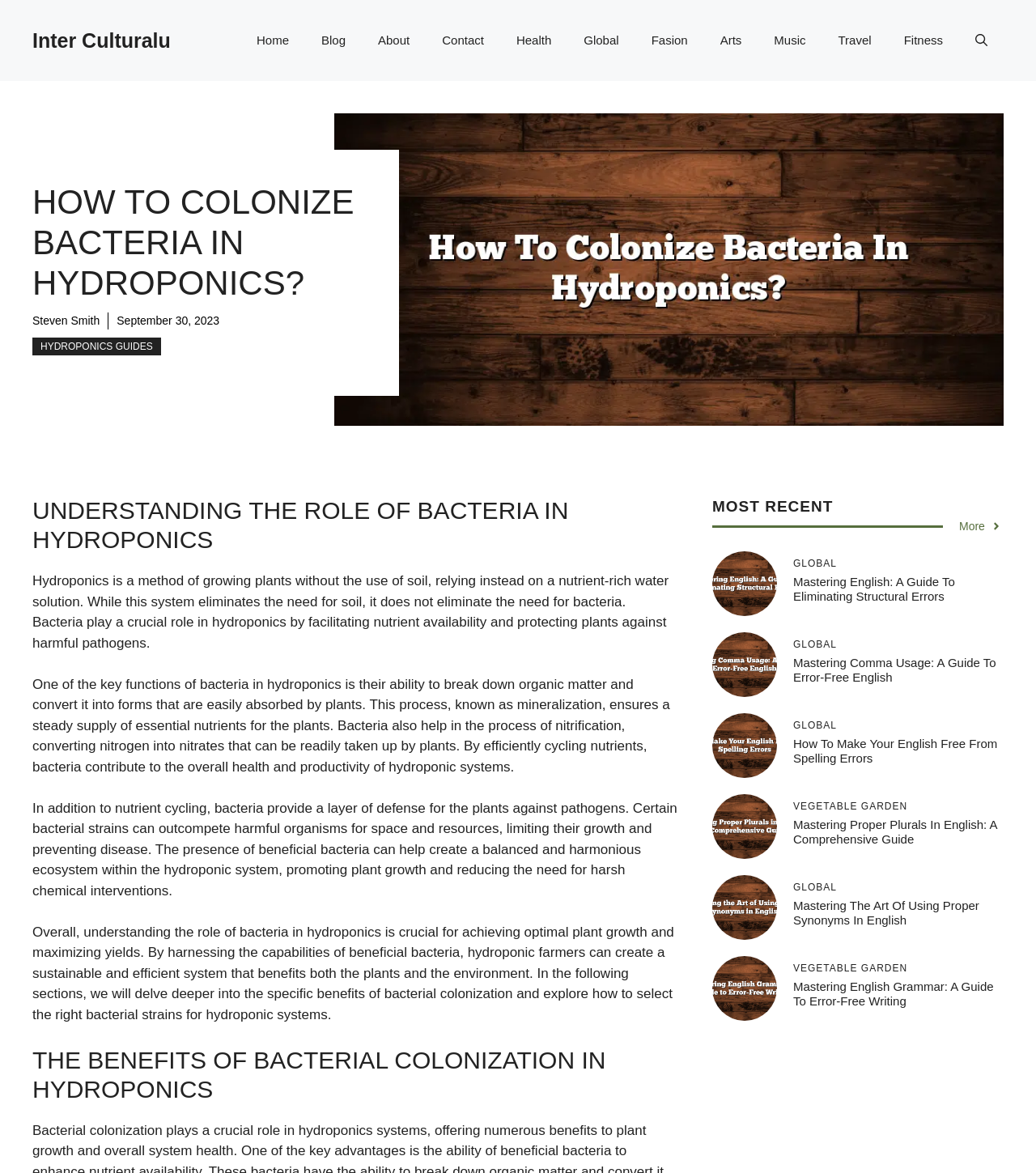Please answer the following question using a single word or phrase: 
What is the title of the first article in the 'MOST RECENT' section?

Mastering English: A Guide to Eliminating Structural Errors